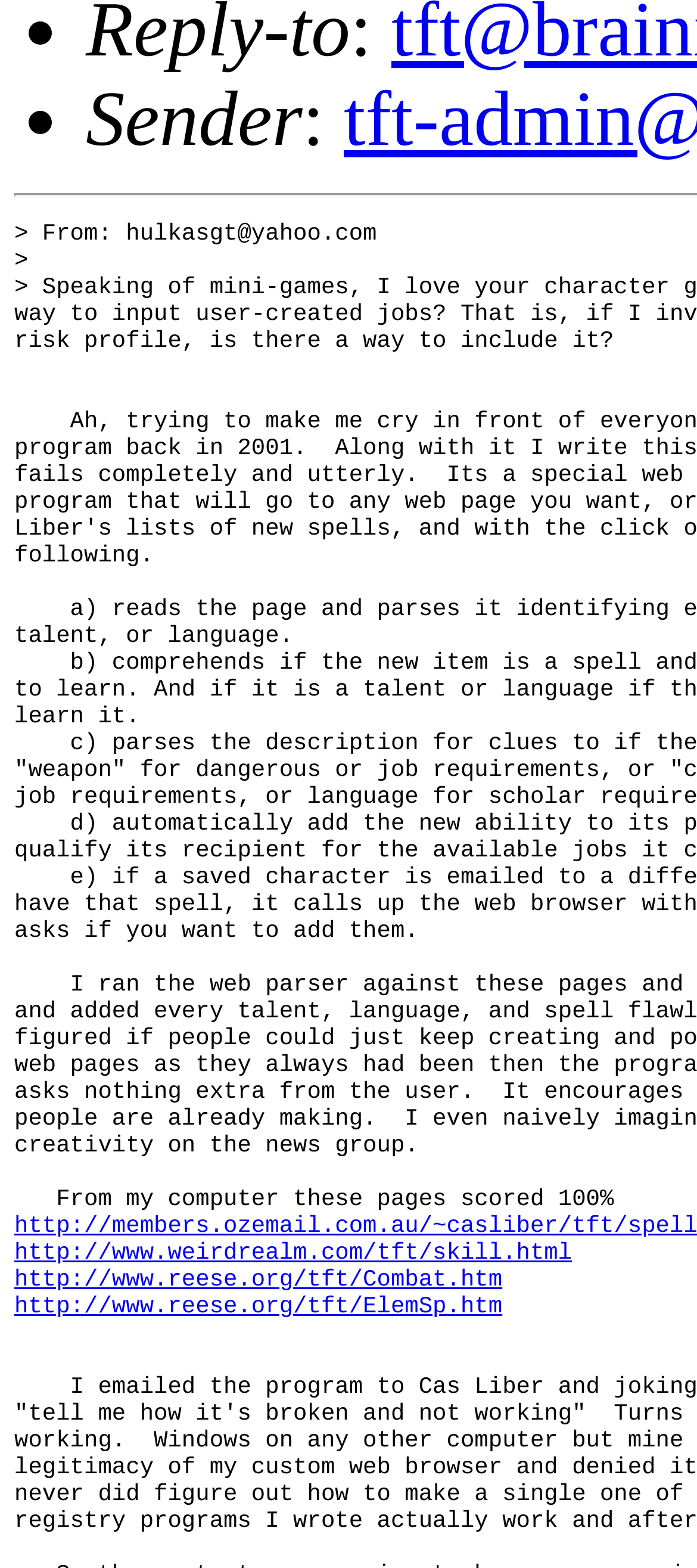Provide the bounding box for the UI element matching this description: "http://www.reese.org/tft/ElemSp.htm".

[0.021, 0.824, 0.723, 0.841]